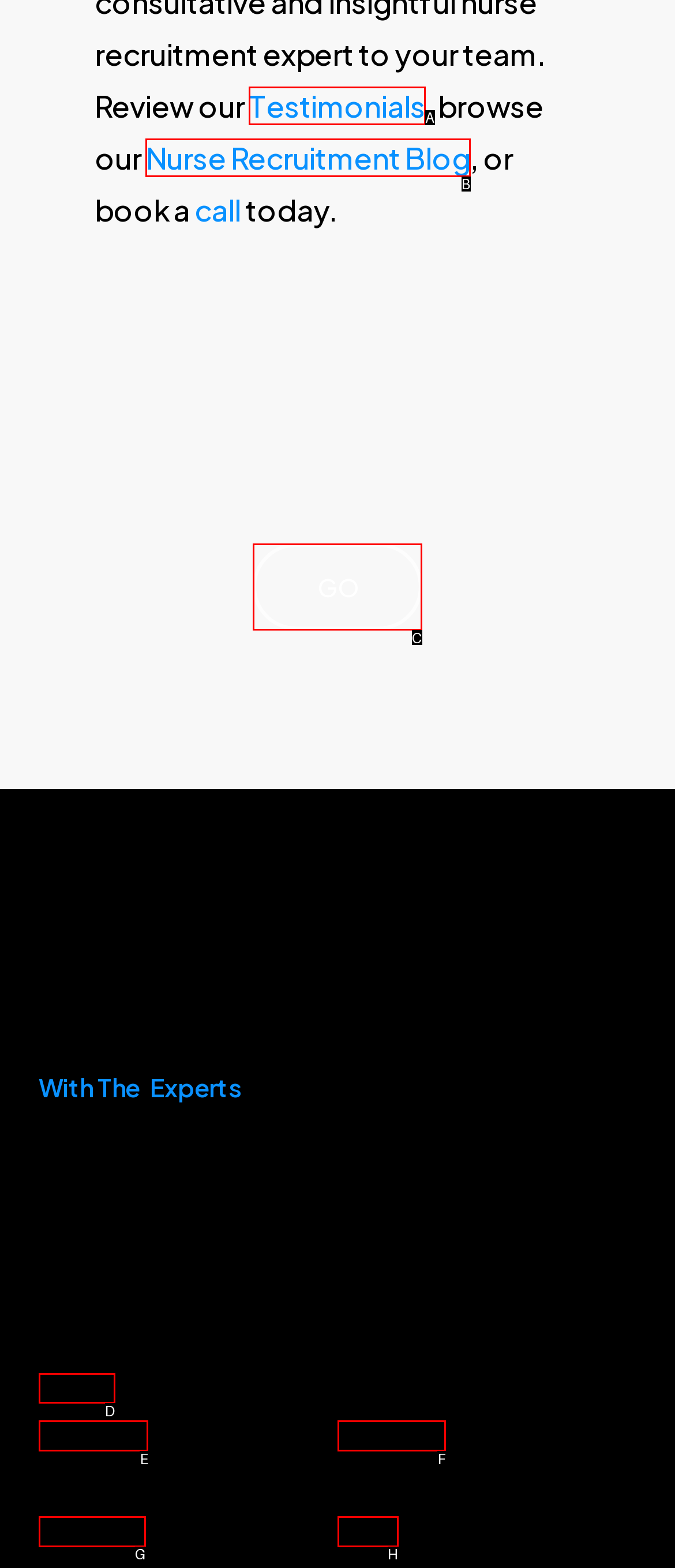Pick the HTML element that corresponds to the description: GO
Answer with the letter of the correct option from the given choices directly.

C